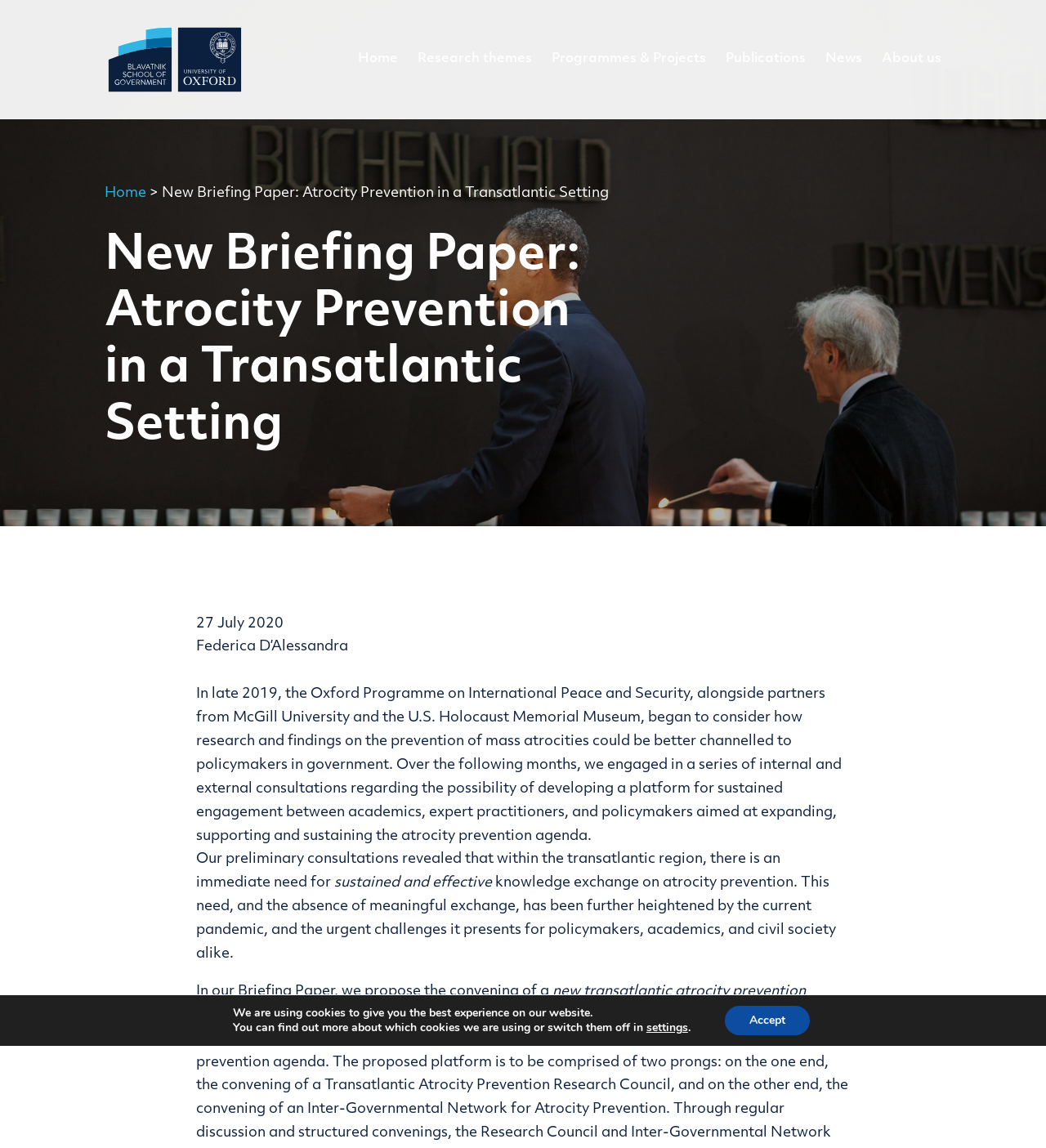Could you locate the bounding box coordinates for the section that should be clicked to accomplish this task: "View Research themes".

[0.399, 0.046, 0.509, 0.104]